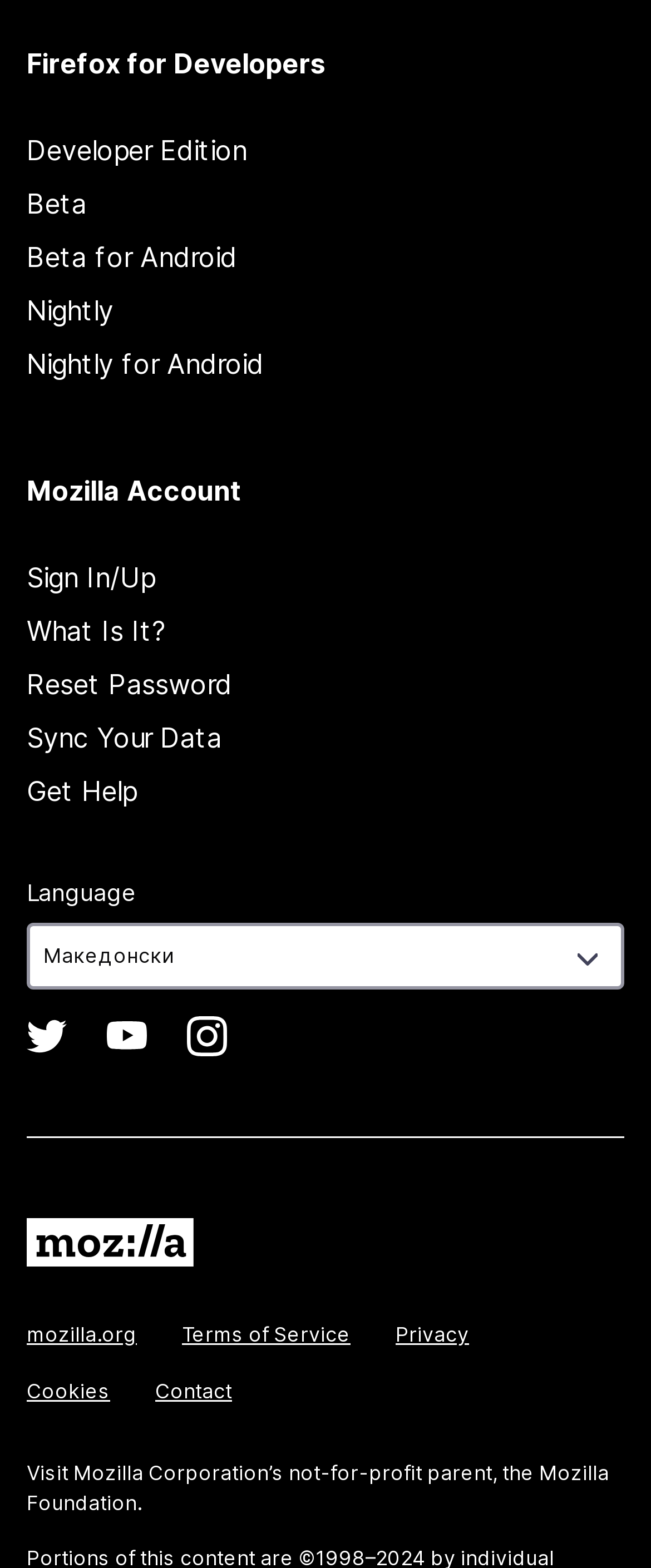Can you specify the bounding box coordinates for the region that should be clicked to fulfill this instruction: "Sign in to your Mozilla account".

[0.041, 0.358, 0.238, 0.379]